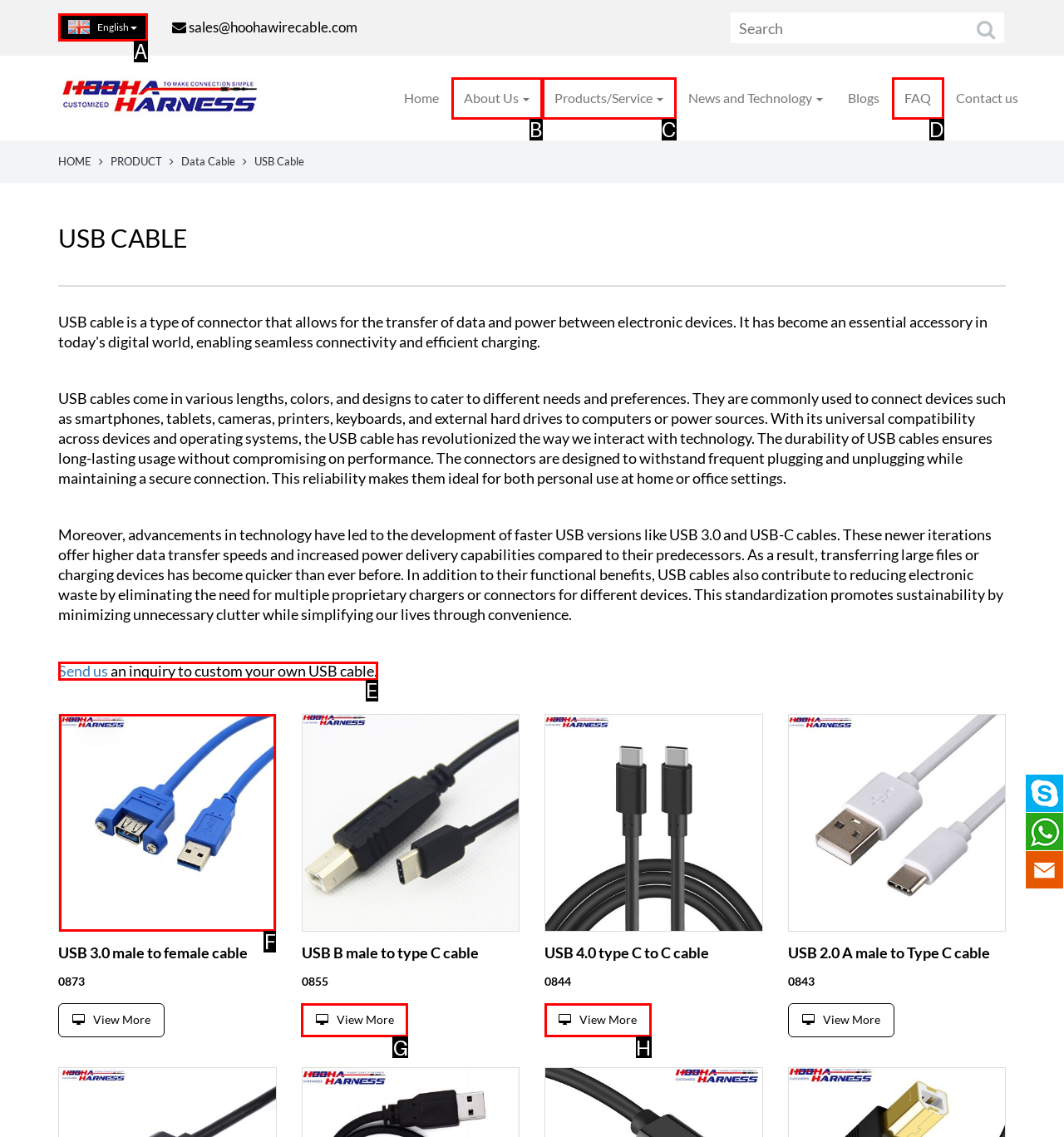Tell me which letter corresponds to the UI element that should be clicked to fulfill this instruction: read about the author
Answer using the letter of the chosen option directly.

None